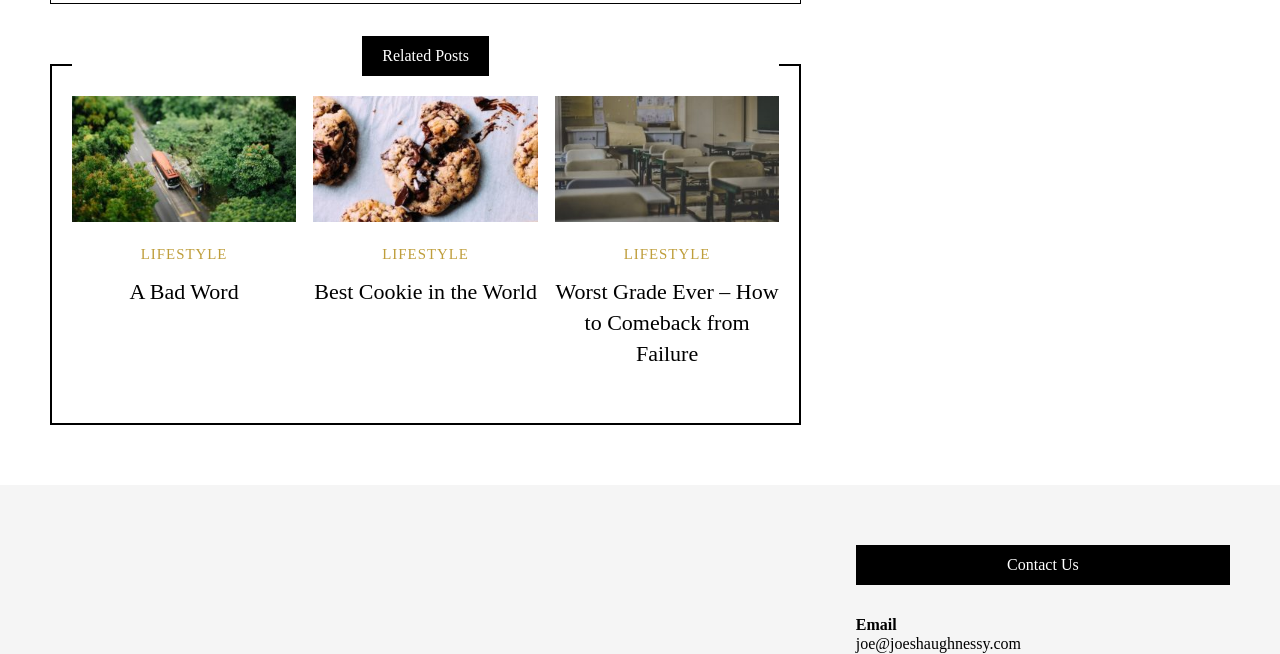How many images are there in the first article?
Based on the screenshot, give a detailed explanation to answer the question.

I looked at the first article element and found one image element with the text 'bad word', which suggests that there is one image in the first article.